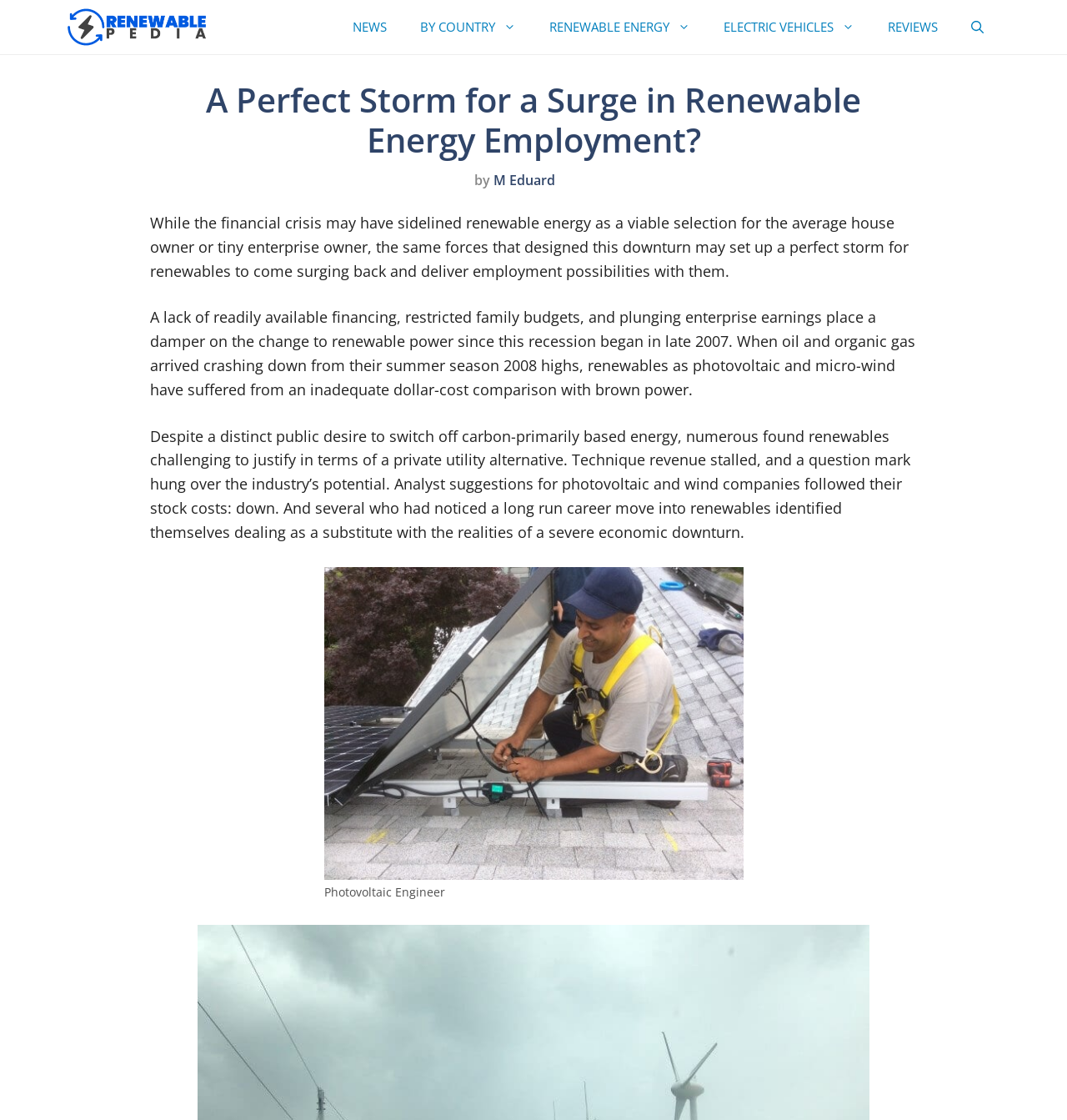How many main navigation links are there?
Look at the image and provide a short answer using one word or a phrase.

6